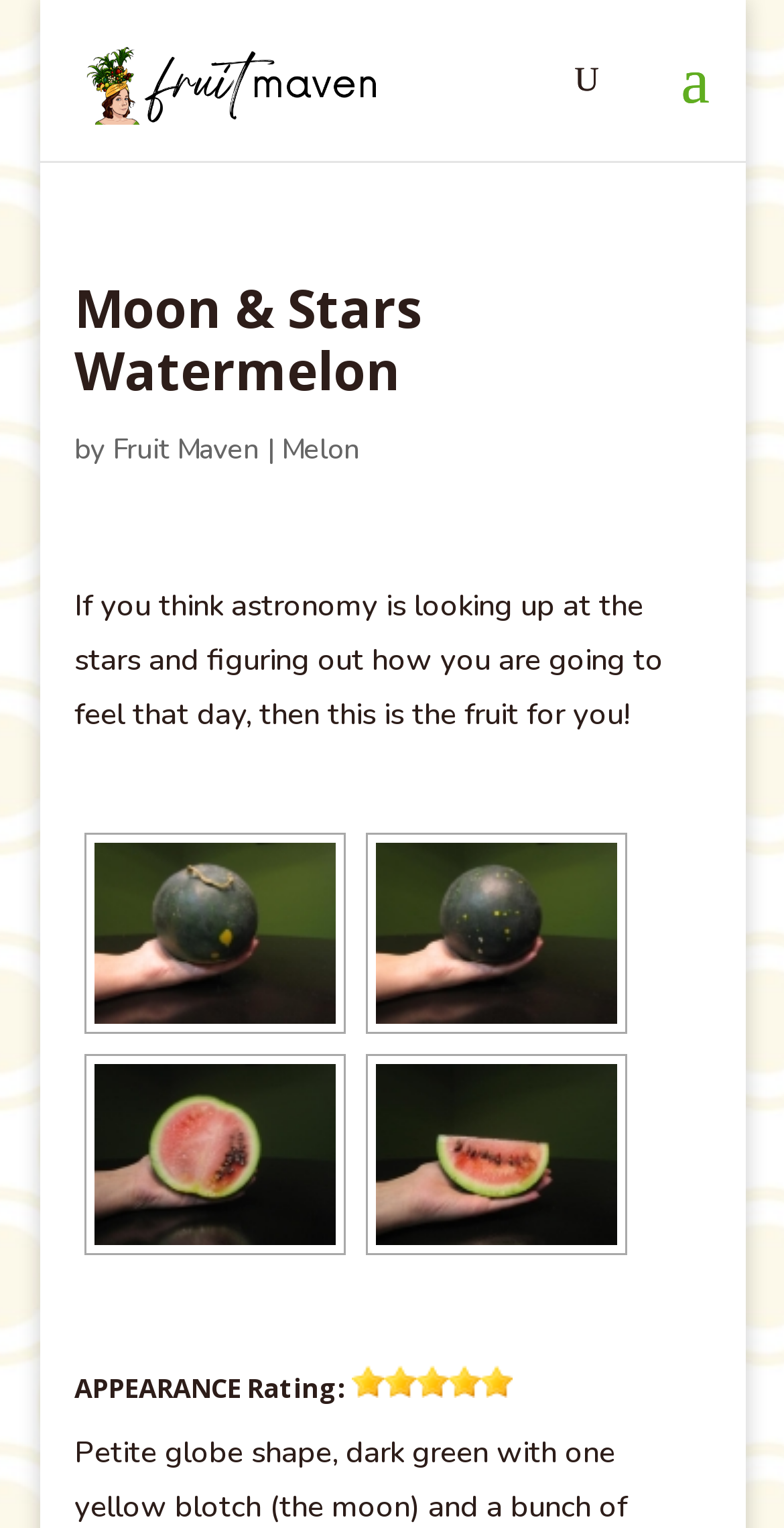What is the name of the fruit?
Please interpret the details in the image and answer the question thoroughly.

The name of the fruit can be found in the heading element 'Moon & Stars Watermelon' which is a prominent element on the webpage, indicating that the webpage is about this specific fruit.